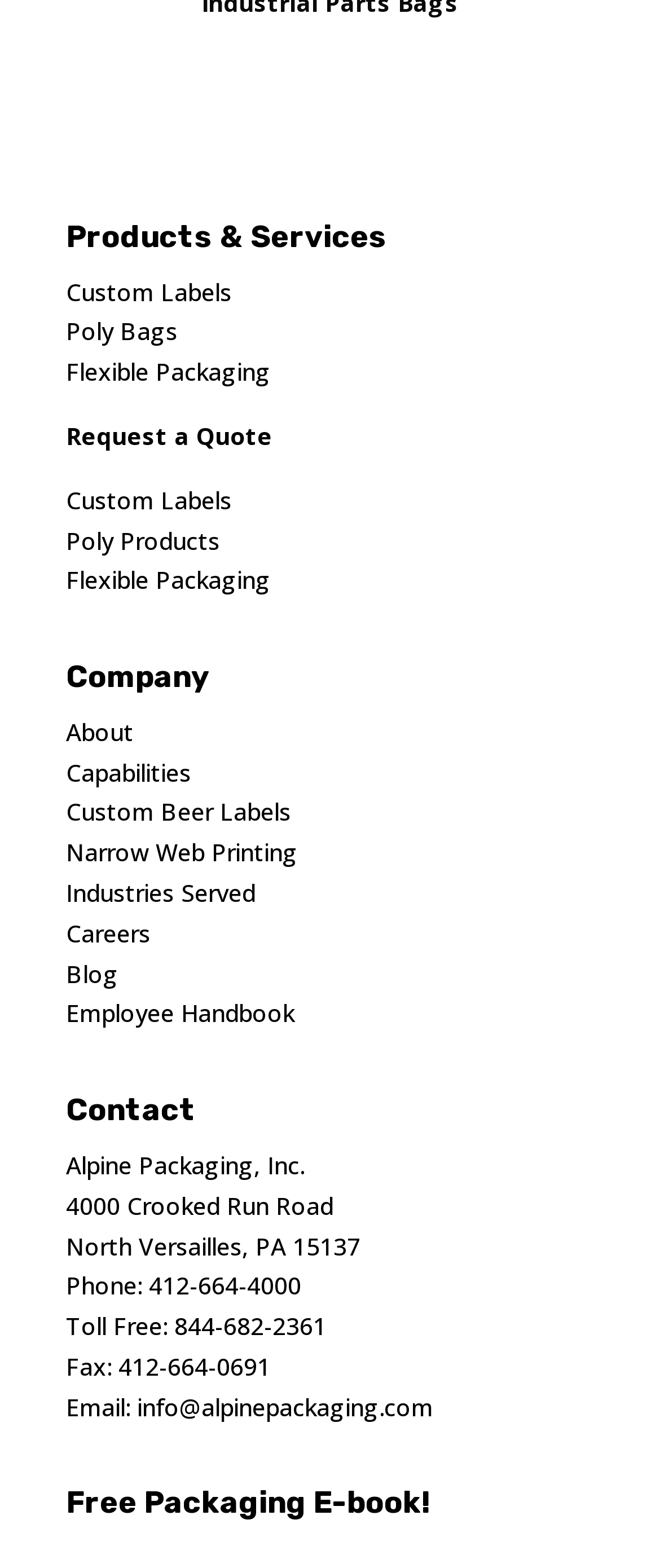What is the free resource offered?
Answer the question in a detailed and comprehensive manner.

I found the free resource by looking at the heading element at the bottom of the page, where I found the text 'Free Packaging E-book!' at coordinates [0.1, 0.949, 0.869, 0.981].